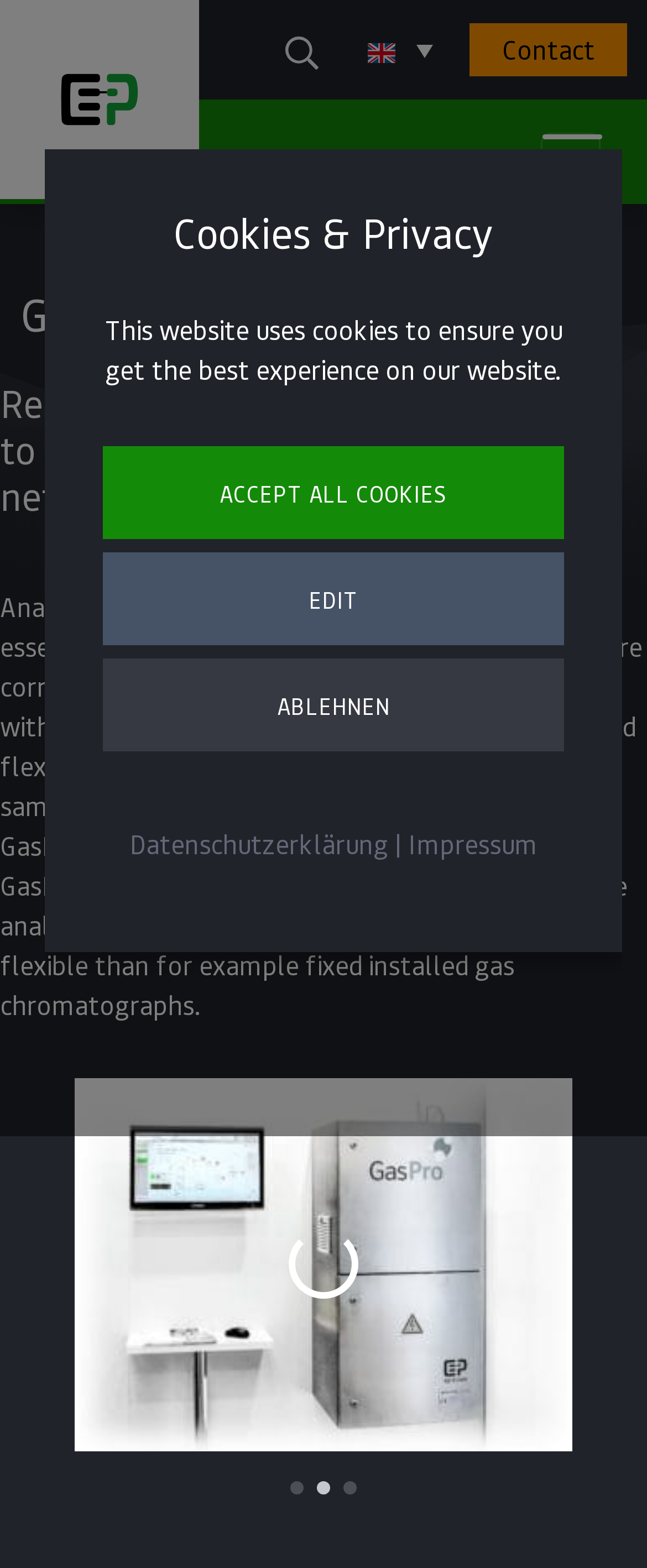Determine the bounding box for the described HTML element: "aria-label="Toggle navigation"". Ensure the coordinates are four float numbers between 0 and 1 in the format [left, top, right, bottom].

[0.836, 0.085, 0.928, 0.107]